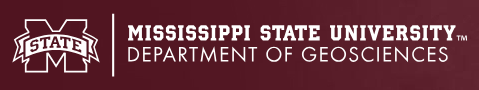Use a single word or phrase to answer the question:
What is the field of study focused on by the Department of Geosciences?

the Earth and its systems